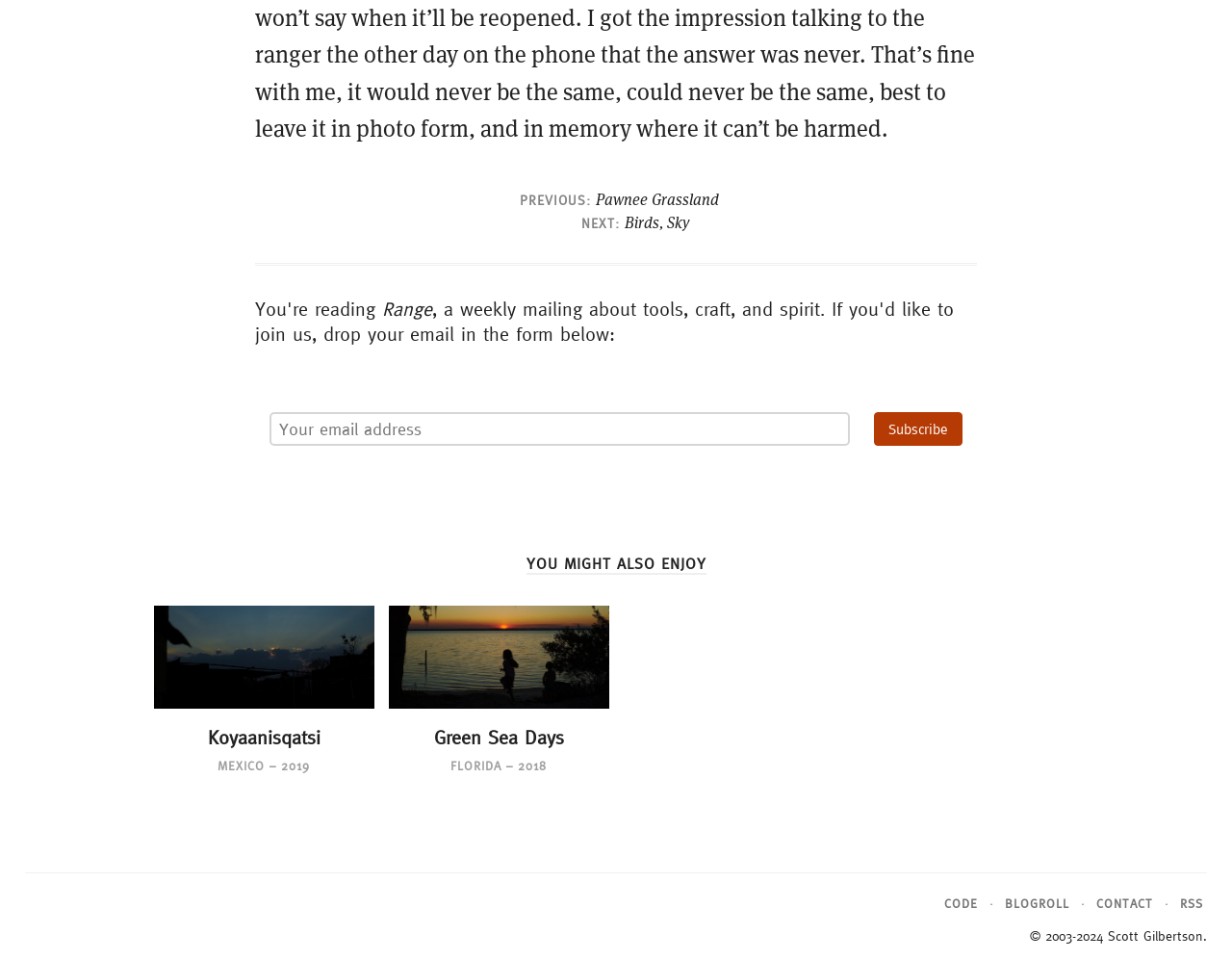Determine the bounding box coordinates for the area that should be clicked to carry out the following instruction: "Subscribe to the Range newsletter".

[0.207, 0.382, 0.793, 0.532]